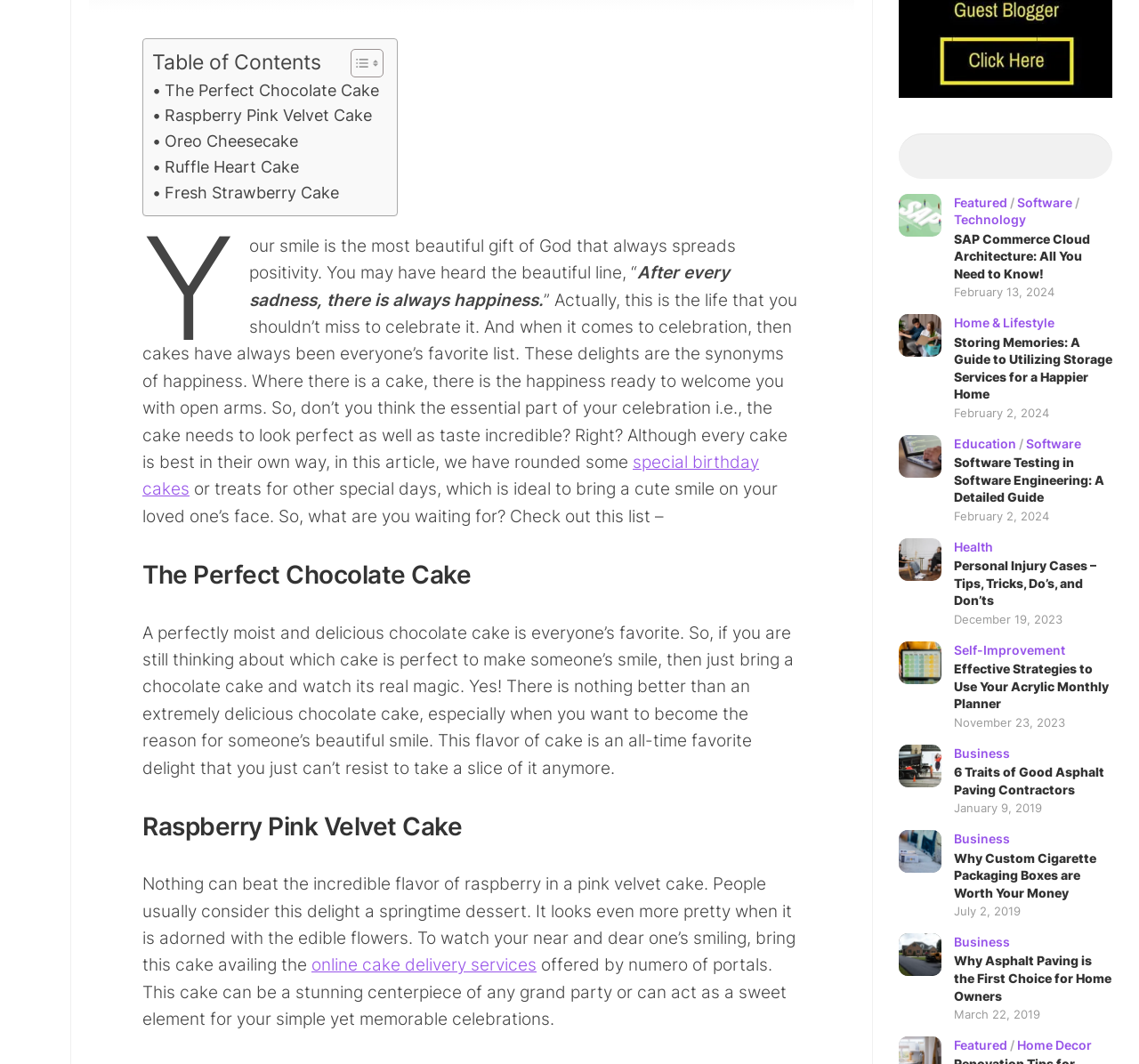Extract the bounding box coordinates for the HTML element that matches this description: "alt="Acrylic Monthly Planner"". The coordinates should be four float numbers between 0 and 1, i.e., [left, top, right, bottom].

[0.789, 0.602, 0.827, 0.643]